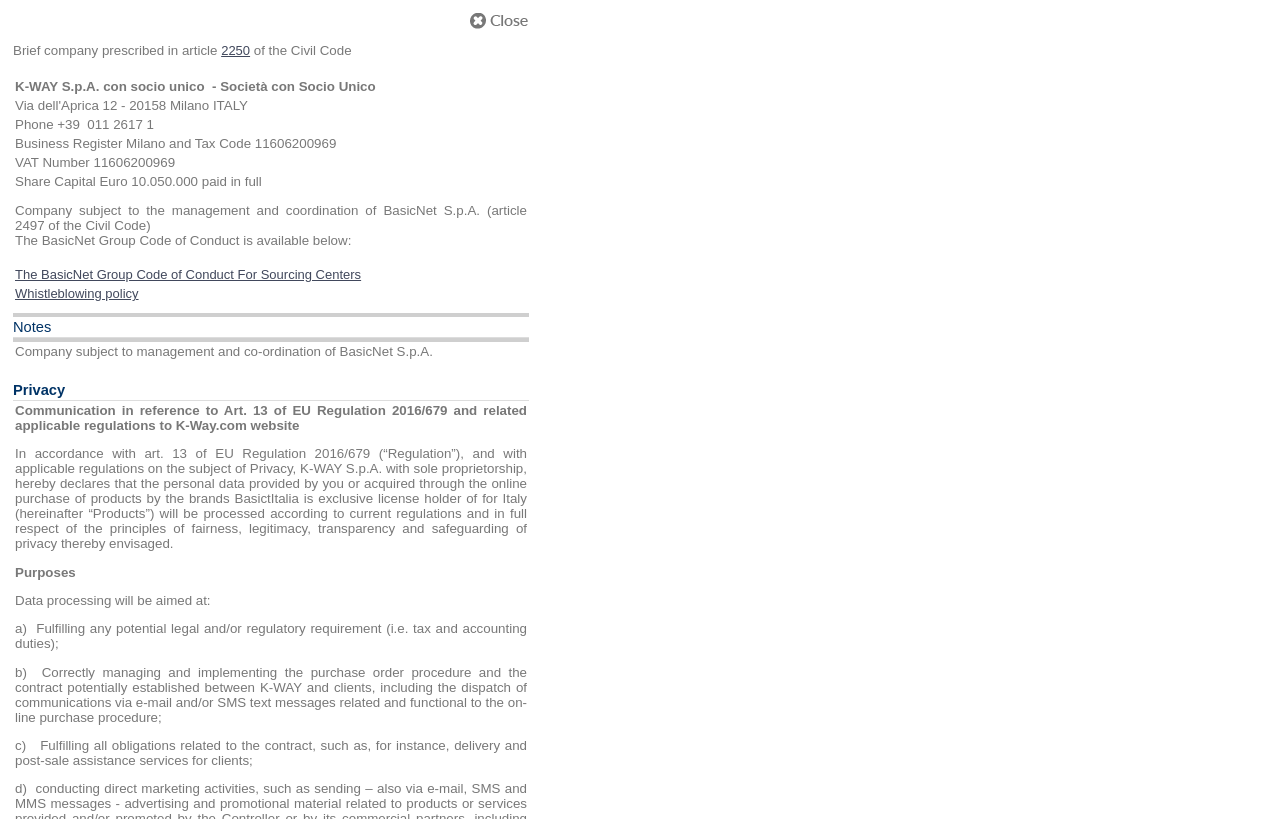Utilize the details in the image to give a detailed response to the question: What is the phone number?

The phone number can be found in the LayoutTableCell element with the text 'Phone +39 011 2617 1' which is a child of the LayoutTableRow element with bounding box coordinates [0.01, 0.14, 0.413, 0.164].